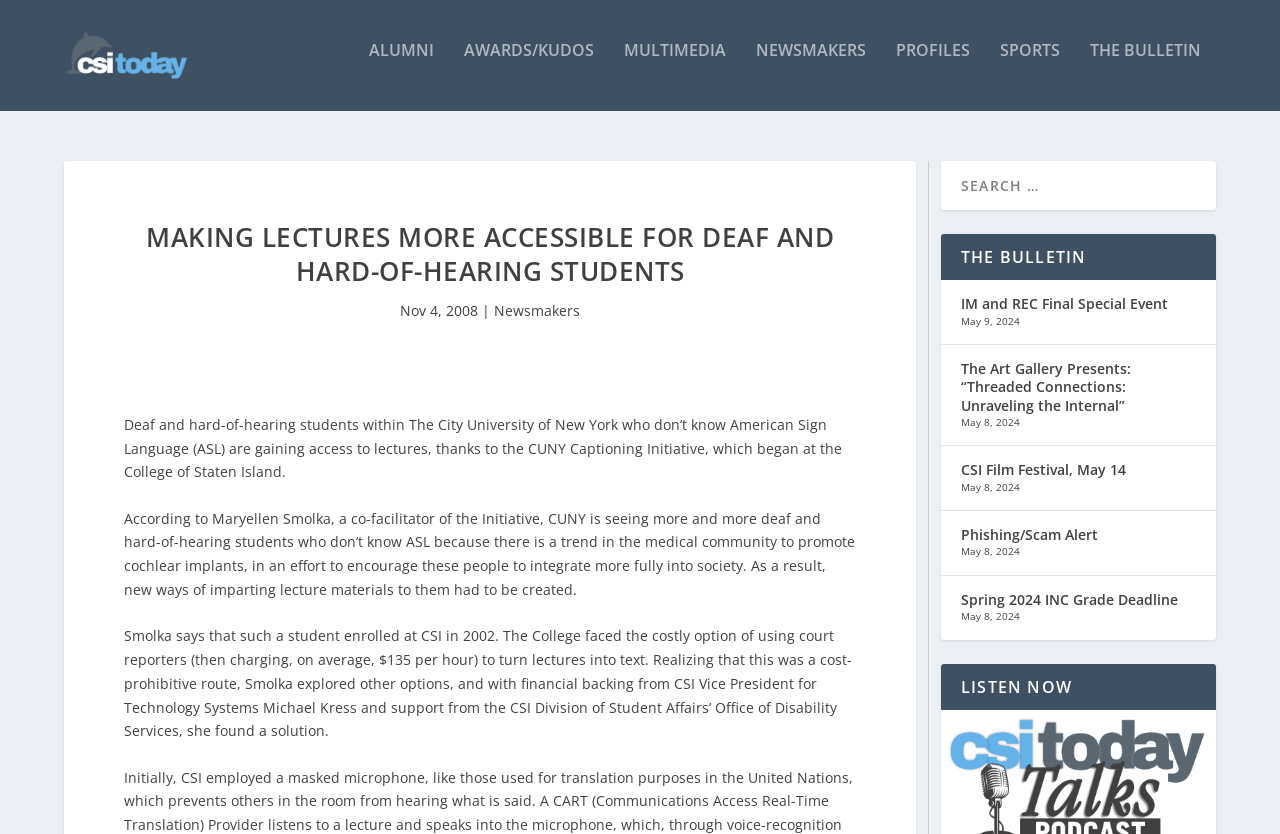Please identify the bounding box coordinates of the clickable area that will fulfill the following instruction: "Read the news about Making Lectures More Accessible for Deaf and Hard-of-Hearing Students". The coordinates should be in the format of four float numbers between 0 and 1, i.e., [left, top, right, bottom].

[0.097, 0.484, 0.658, 0.564]